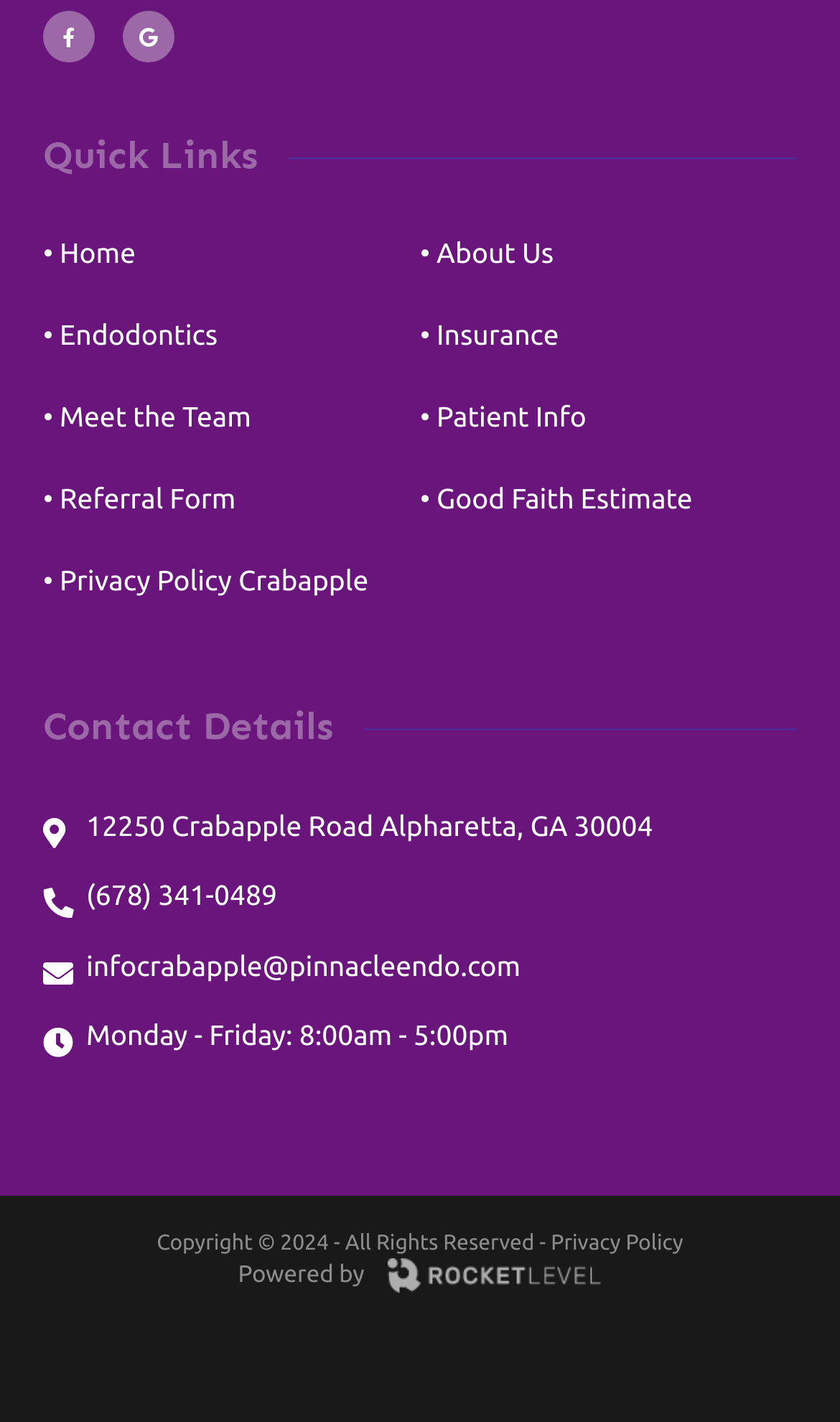Please find the bounding box coordinates for the clickable element needed to perform this instruction: "Call (678) 341-0489".

[0.103, 0.62, 0.33, 0.641]